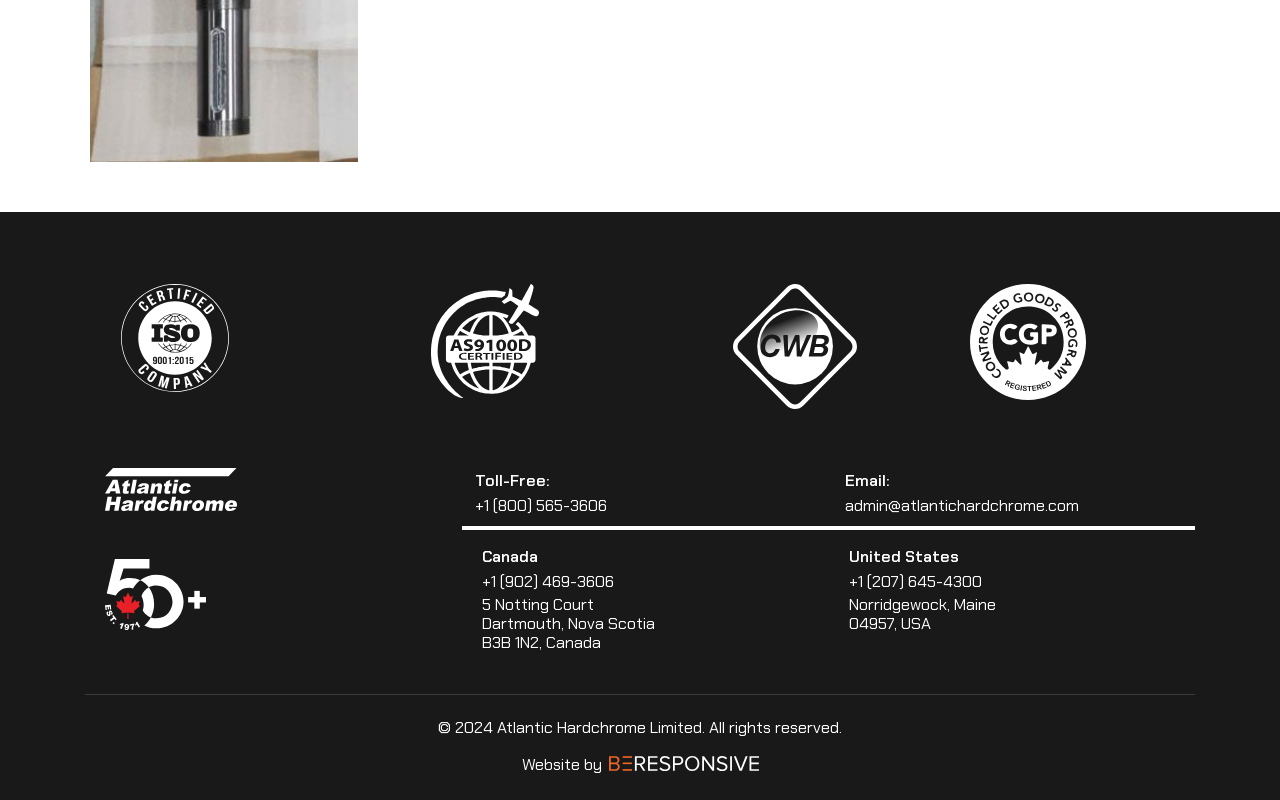Carefully examine the image and provide an in-depth answer to the question: What is the toll-free number?

The toll-free number can be found next to the 'Toll-Free:' text, which is a link with the phone number +1 (800) 565-3606.